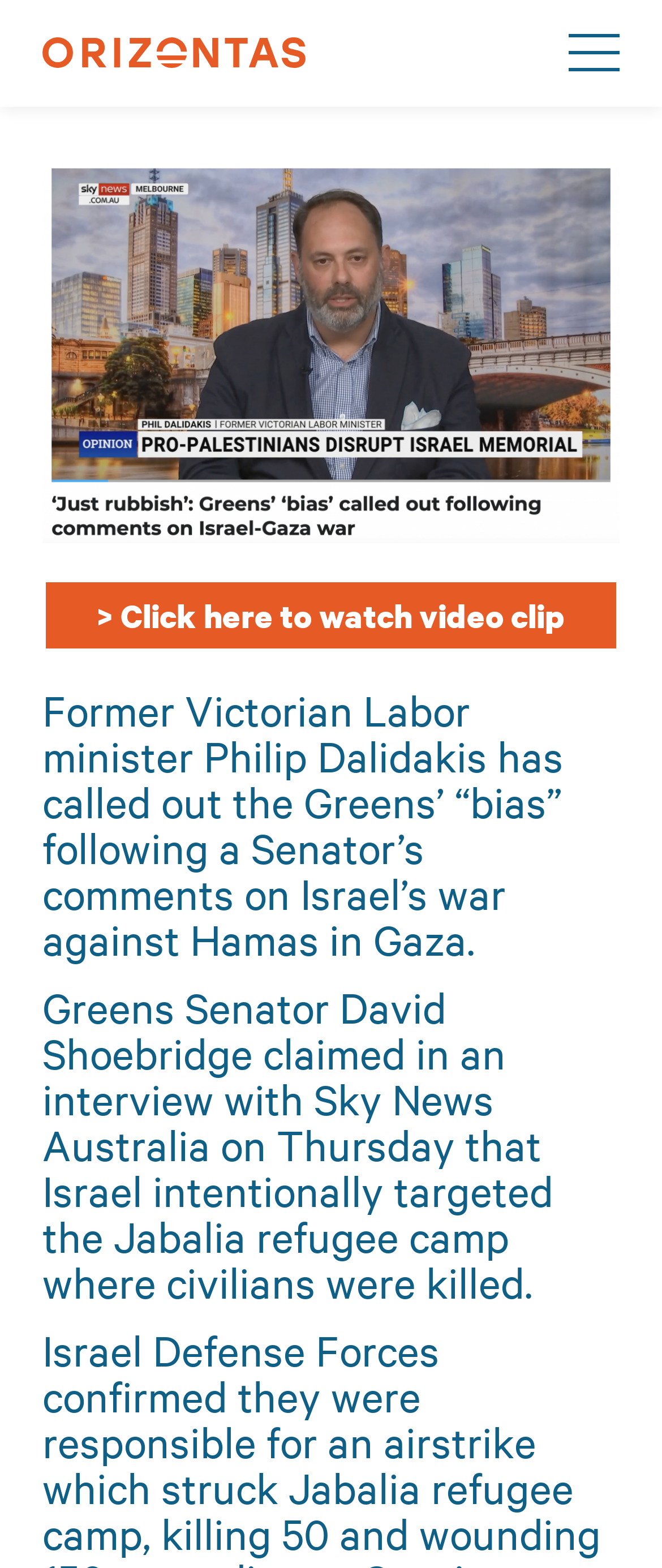What is the name of the former Victorian Labor minister?
Please provide a single word or phrase as your answer based on the image.

Philip Dalidakis